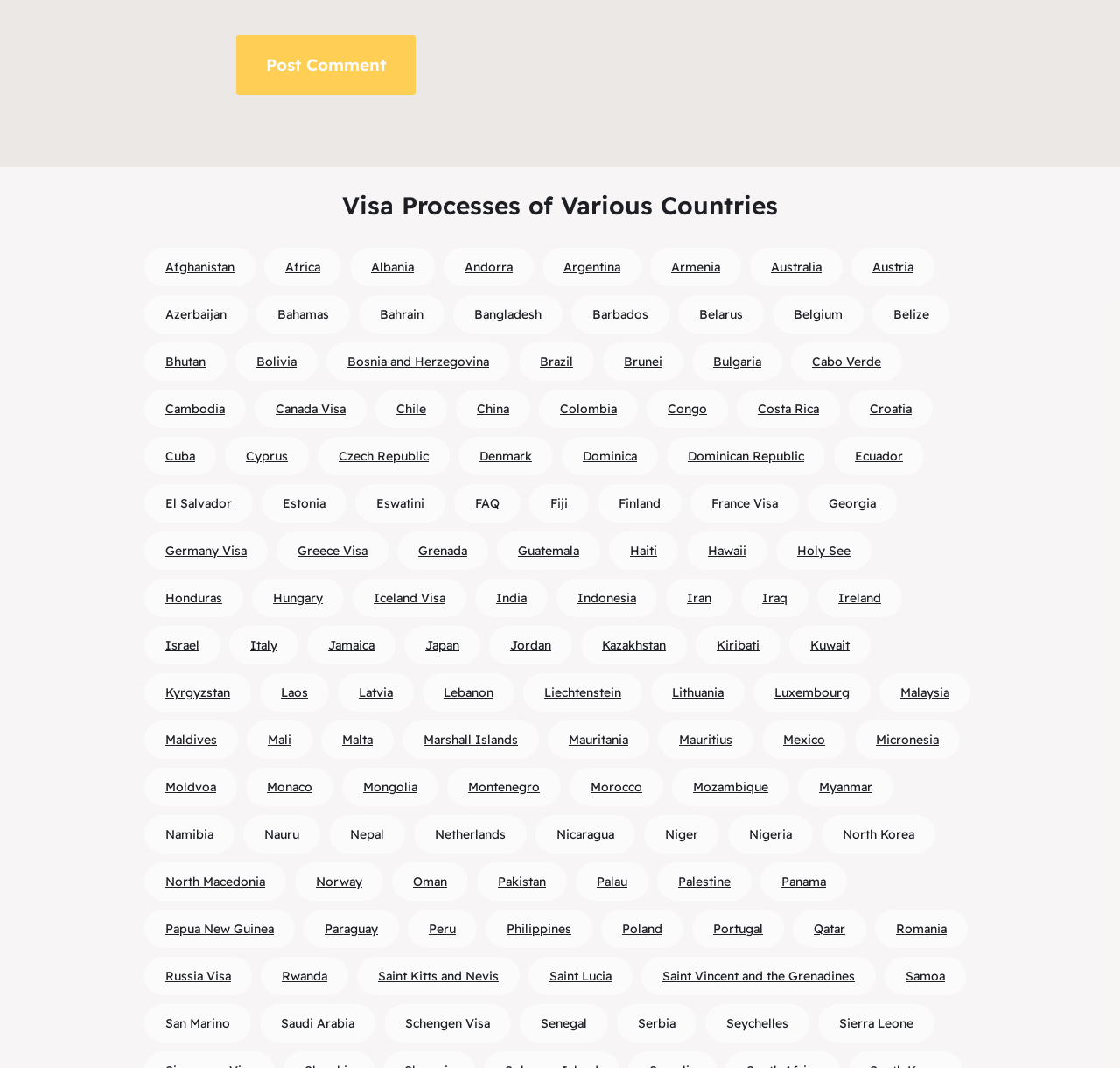Can you show the bounding box coordinates of the region to click on to complete the task described in the instruction: "Click the 'Post Comment' button"?

[0.211, 0.032, 0.371, 0.088]